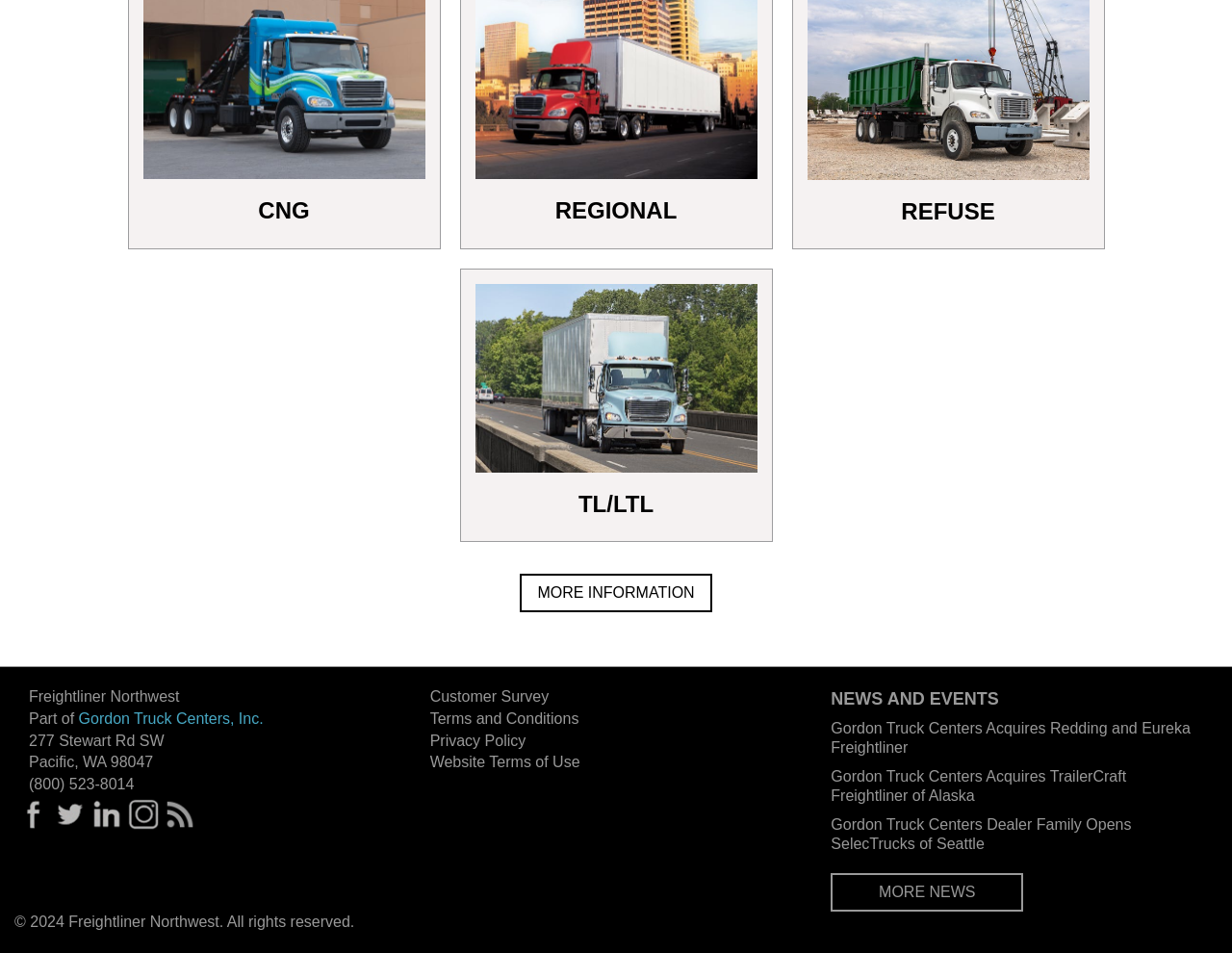Determine the bounding box coordinates of the section to be clicked to follow the instruction: "click on the link to learn about Daisy Thomas". The coordinates should be given as four float numbers between 0 and 1, formatted as [left, top, right, bottom].

None